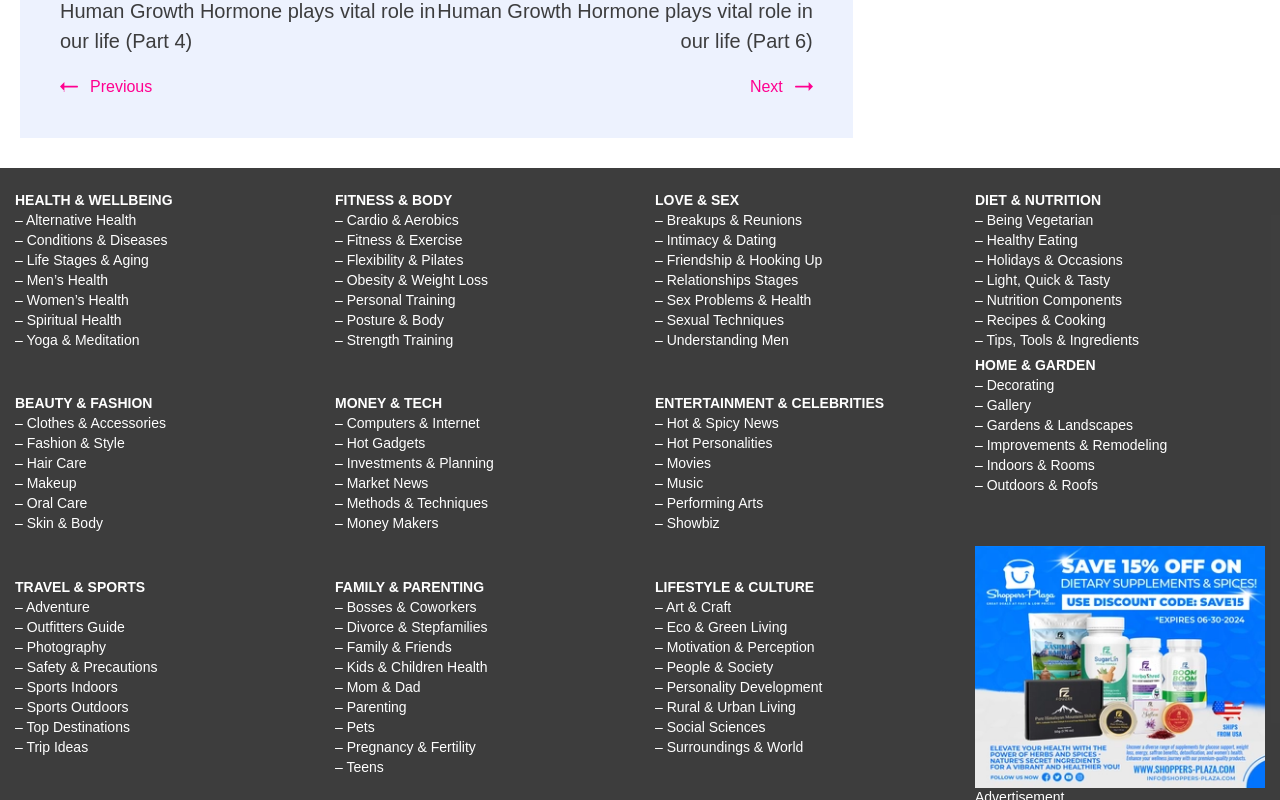What is the category of 'Obesity & Weight Loss'?
Answer briefly with a single word or phrase based on the image.

FITNESS & BODY